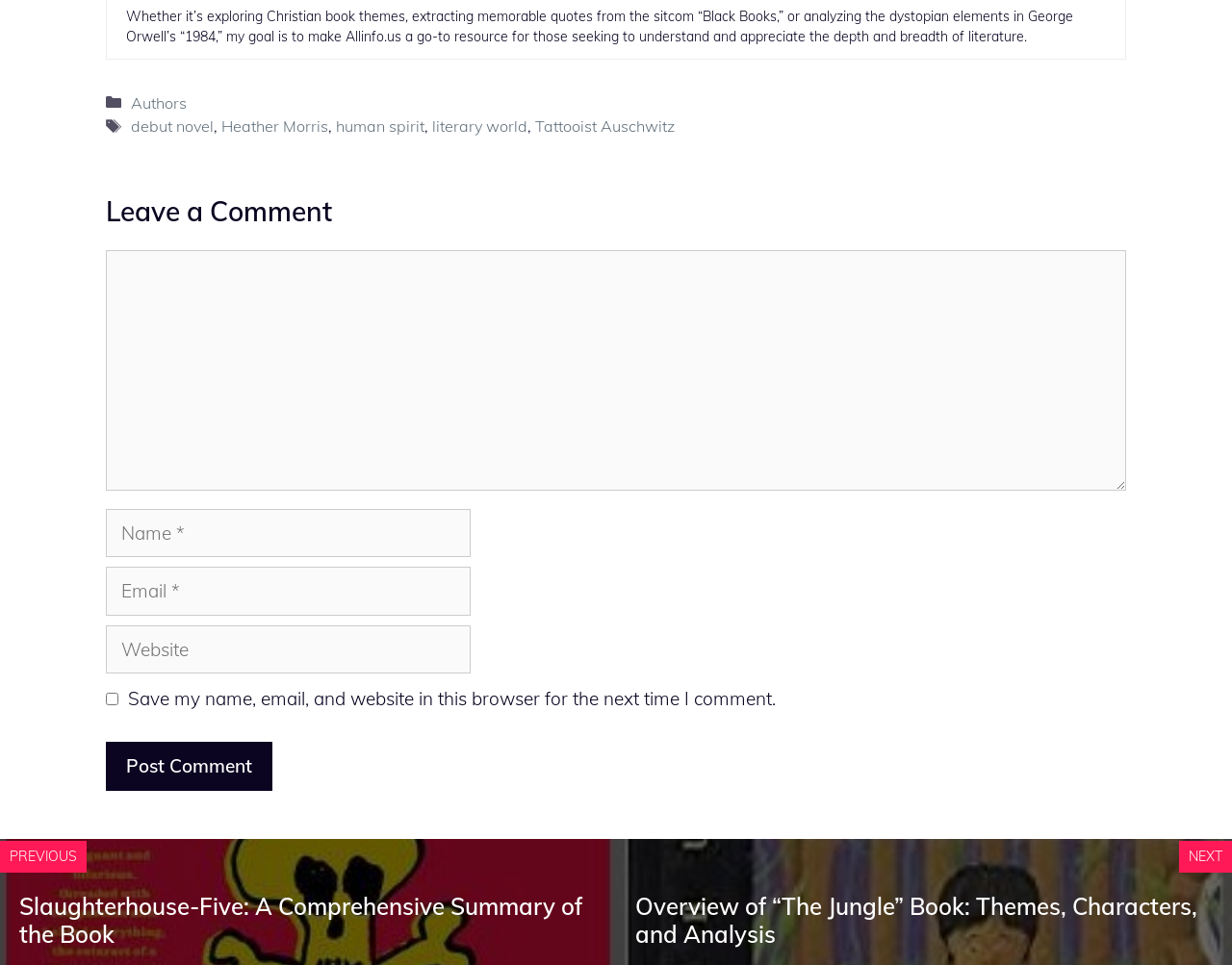Look at the image and give a detailed response to the following question: What is the title of the previous article?

The previous article is titled 'Slaughterhouse-Five: A Comprehensive Summary of the Book', which is indicated by the link and heading elements on the webpage.